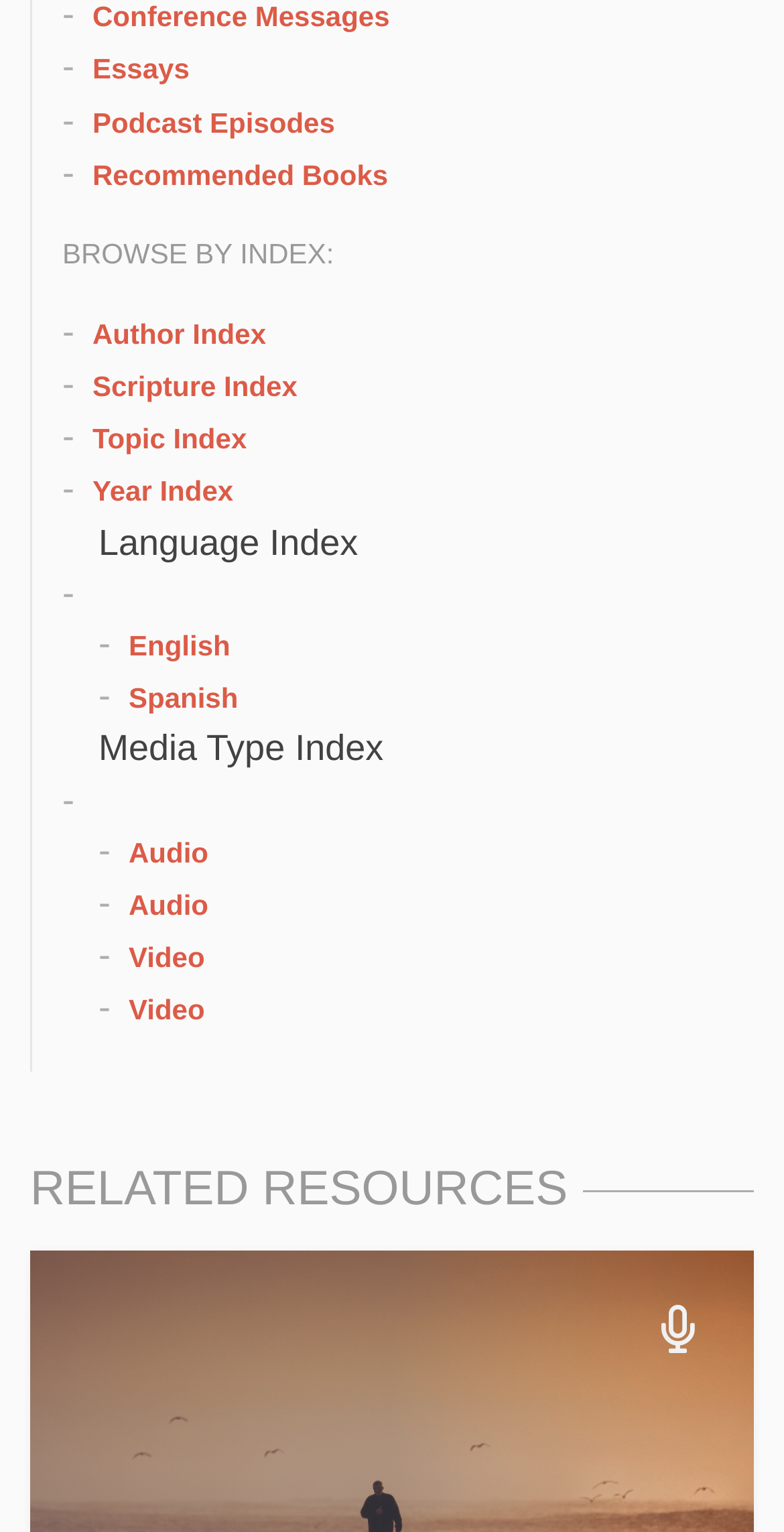Identify the bounding box of the HTML element described as: "Spanish".

[0.164, 0.44, 0.304, 0.473]